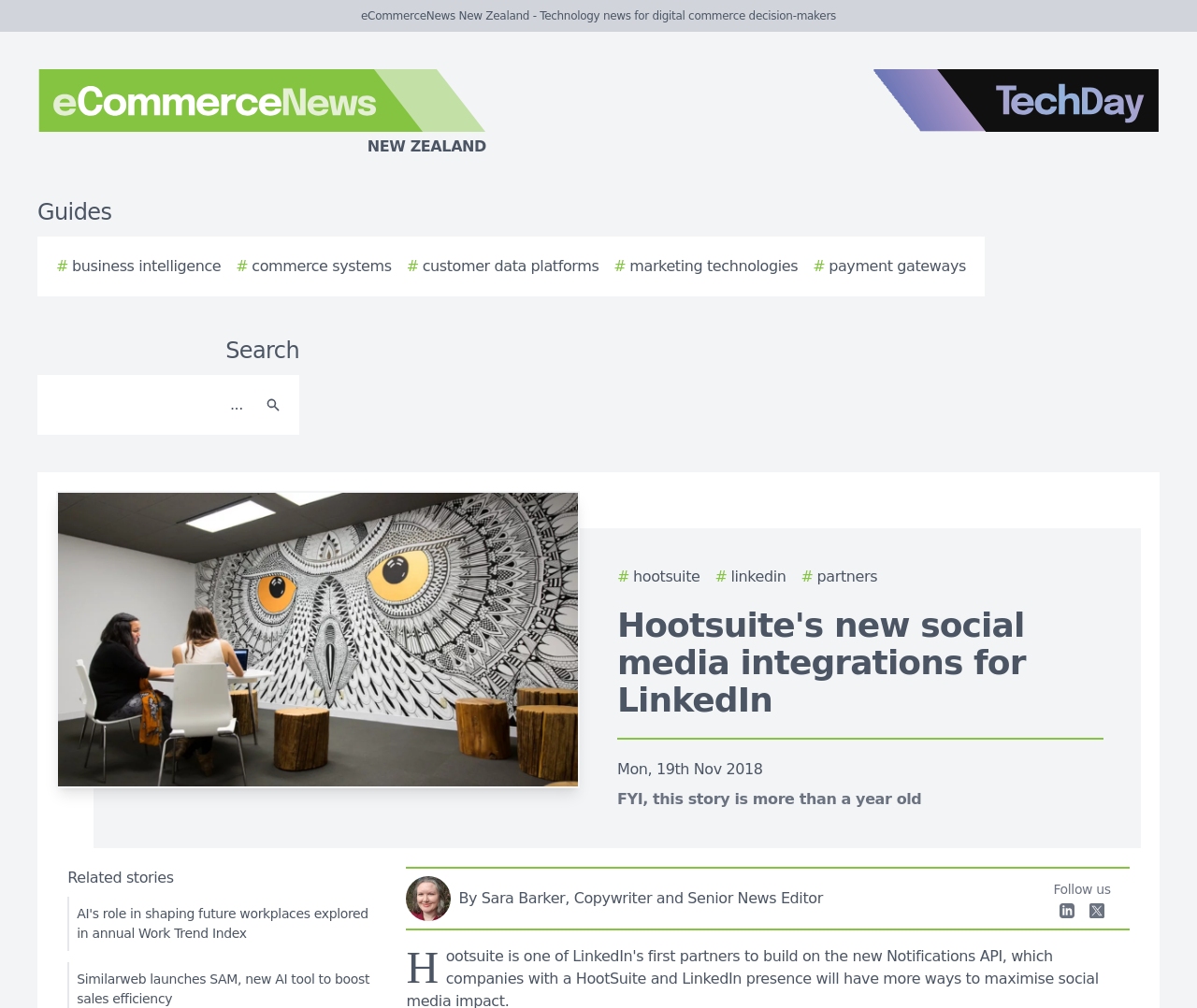Please locate the bounding box coordinates of the region I need to click to follow this instruction: "Visit eCommerceNews New Zealand".

[0.0, 0.069, 0.438, 0.157]